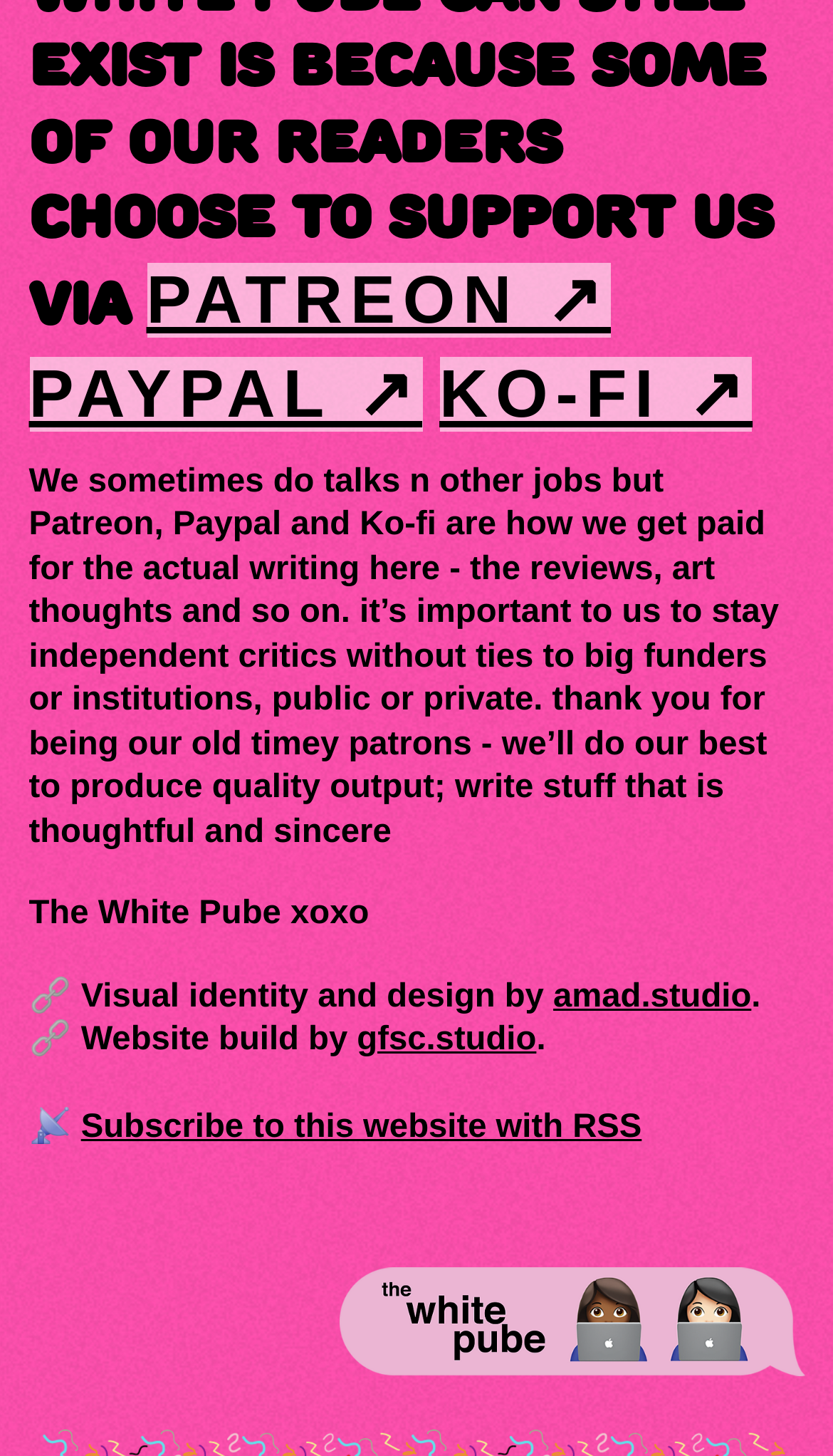What is the tone of the authors' message?
Please describe in detail the information shown in the image to answer the question.

The text on the page expresses gratitude to readers for their support and promises to produce quality output, which suggests that the authors are sincere and thoughtful in their approach to their work.